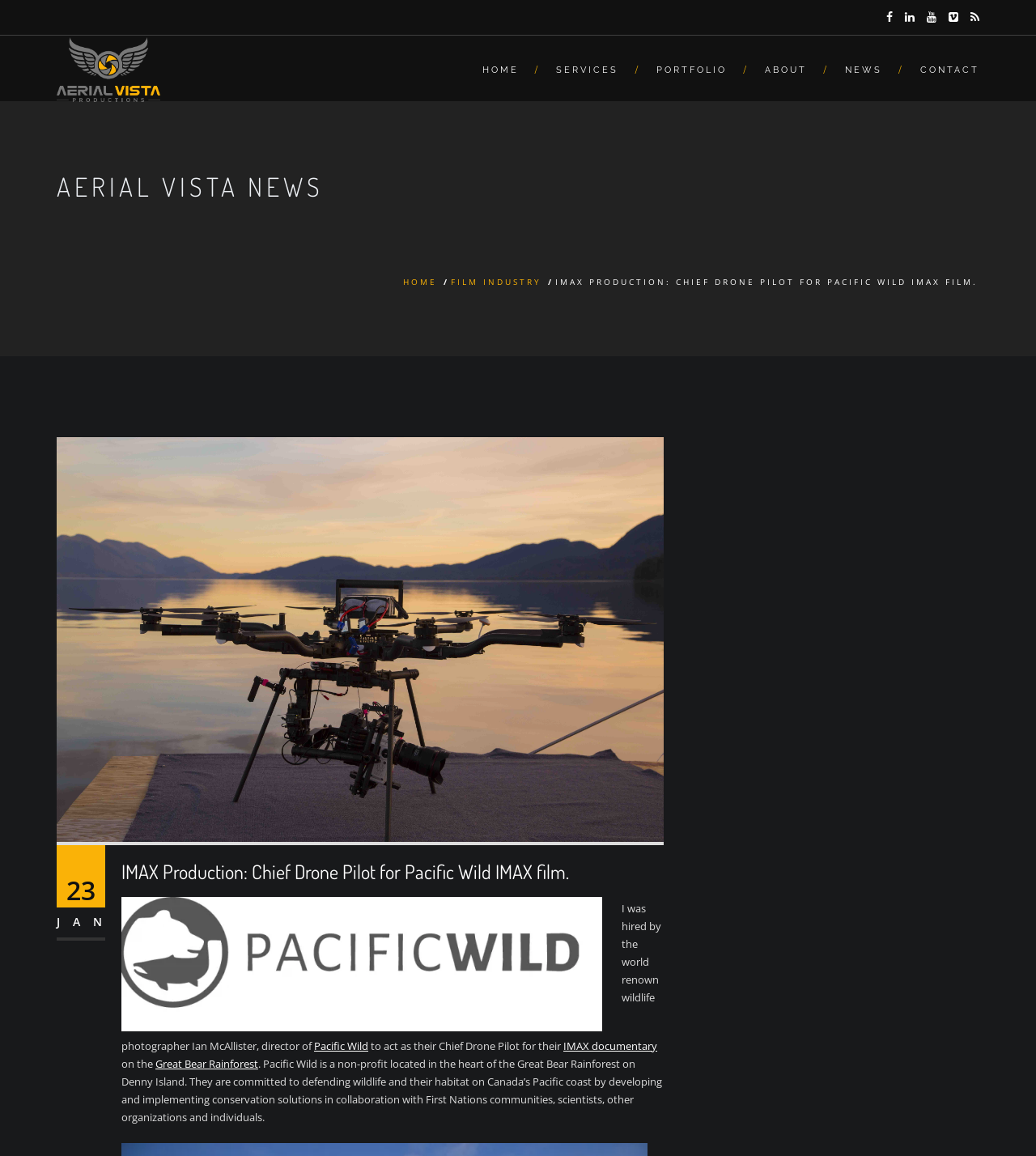Find the UI element described as: "Film Industry" and predict its bounding box coordinates. Ensure the coordinates are four float numbers between 0 and 1, [left, top, right, bottom].

[0.435, 0.239, 0.523, 0.249]